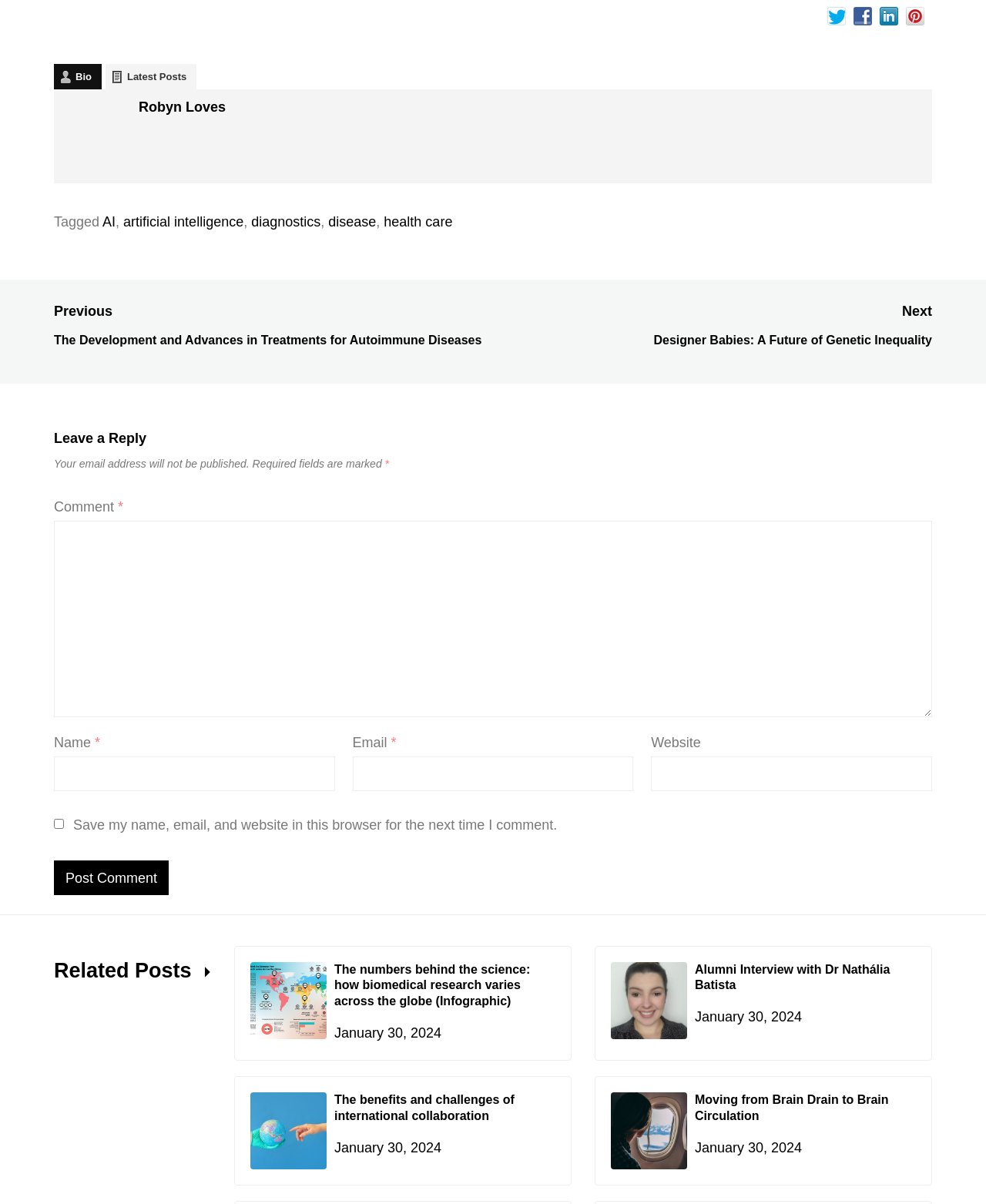Locate the bounding box coordinates of the area that needs to be clicked to fulfill the following instruction: "Click on the 'Bio' link". The coordinates should be in the format of four float numbers between 0 and 1, namely [left, top, right, bottom].

[0.055, 0.053, 0.103, 0.074]